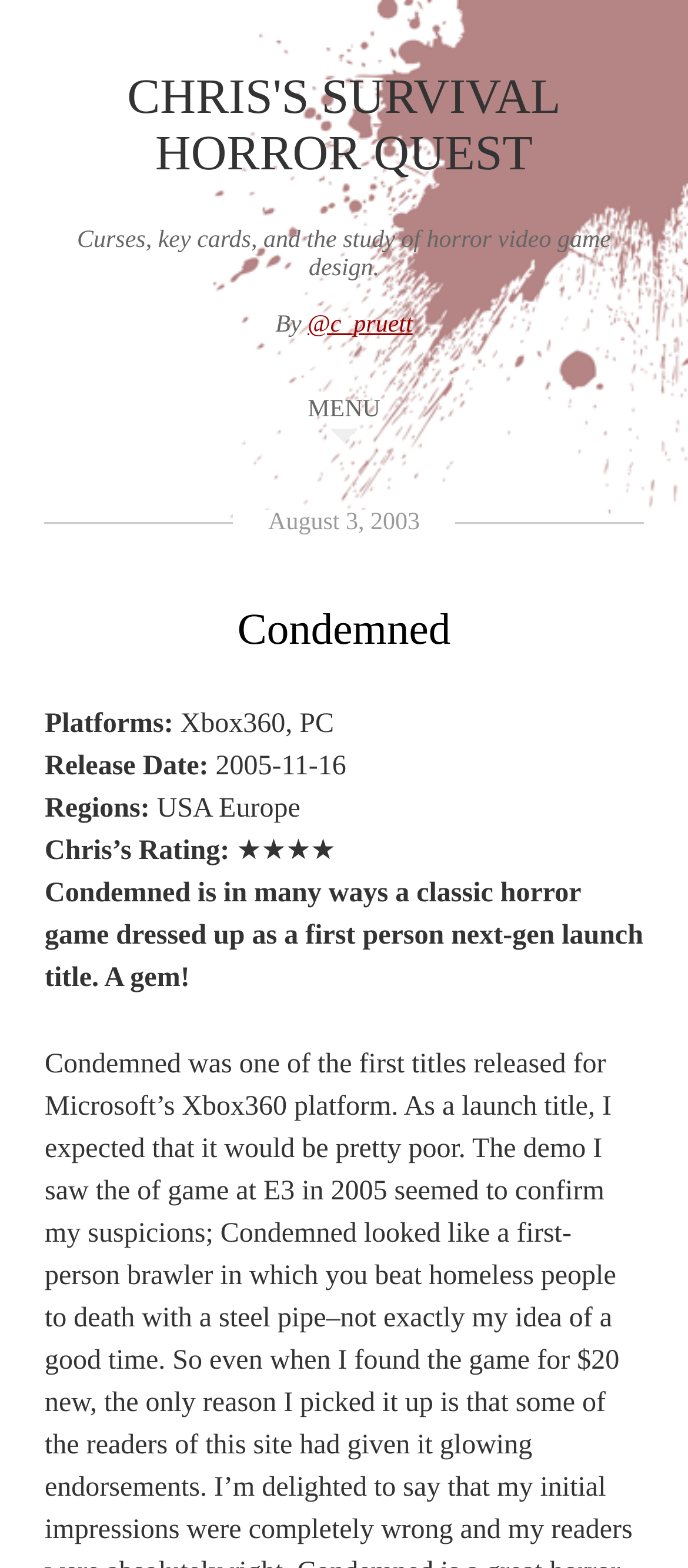What is the name of the author?
Please provide a single word or phrase as the answer based on the screenshot.

@c_pruett